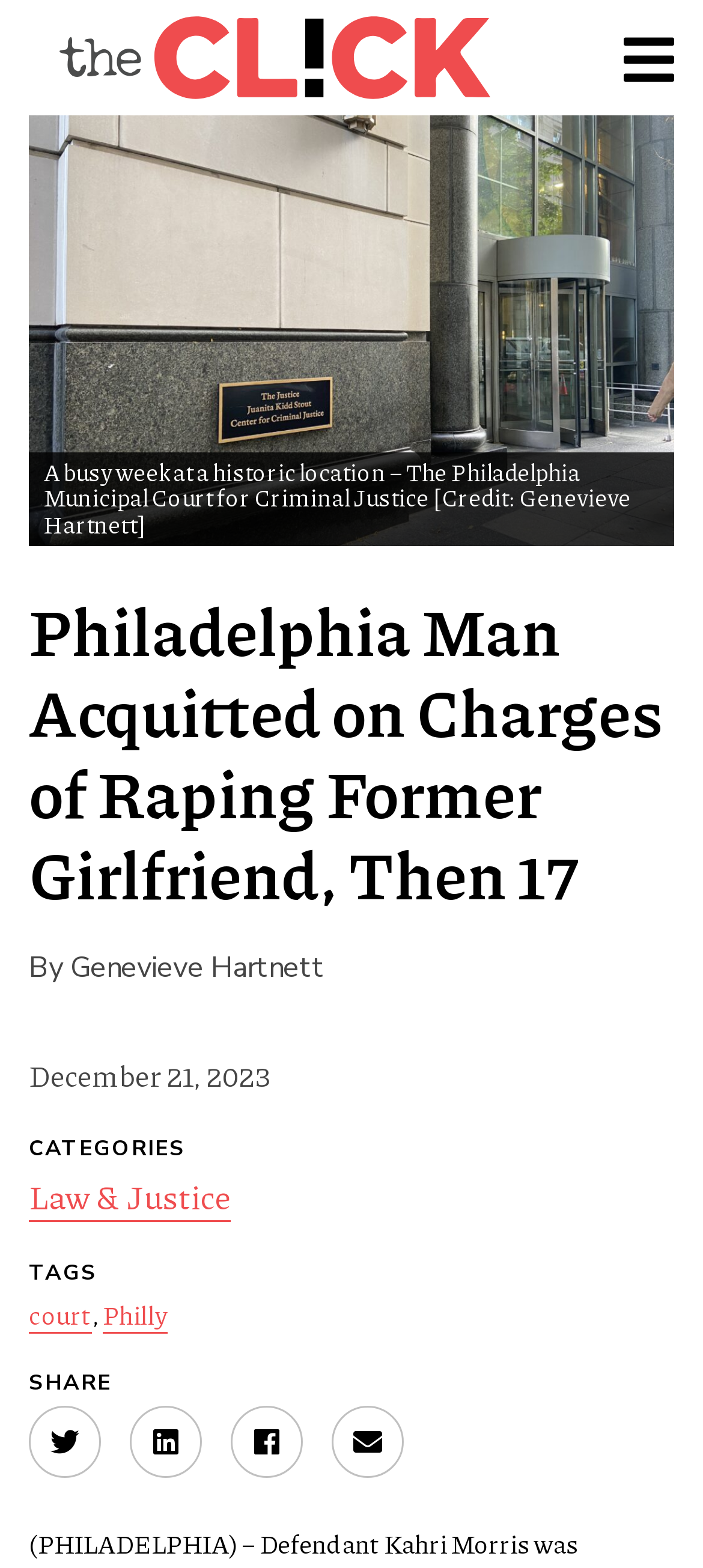Using the information shown in the image, answer the question with as much detail as possible: How many social media sharing options are available?

The social media sharing options can be found by looking at the section labeled 'SHARE' below the article. There are four options listed: 'Share to Twitter', 'Share to Linkedin', 'Share to Facebook', and 'Email this article', indicating that there are four social media sharing options available.